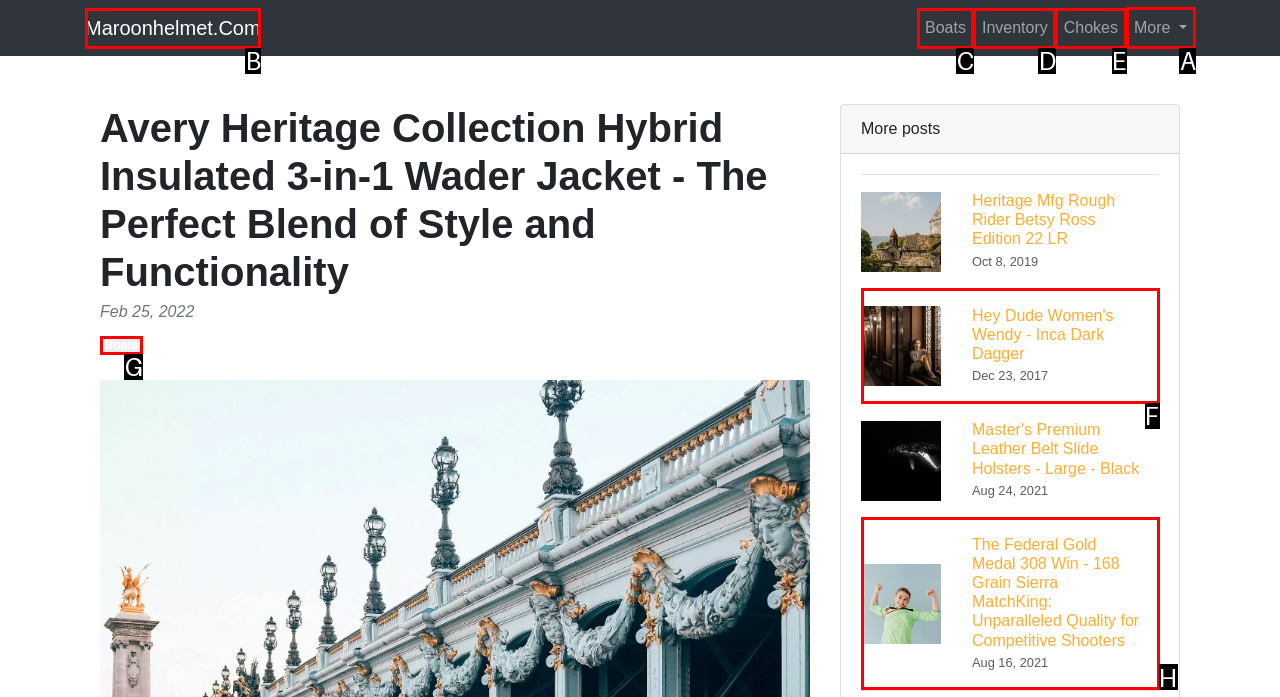Choose the HTML element that should be clicked to achieve this task: Expand More
Respond with the letter of the correct choice.

A